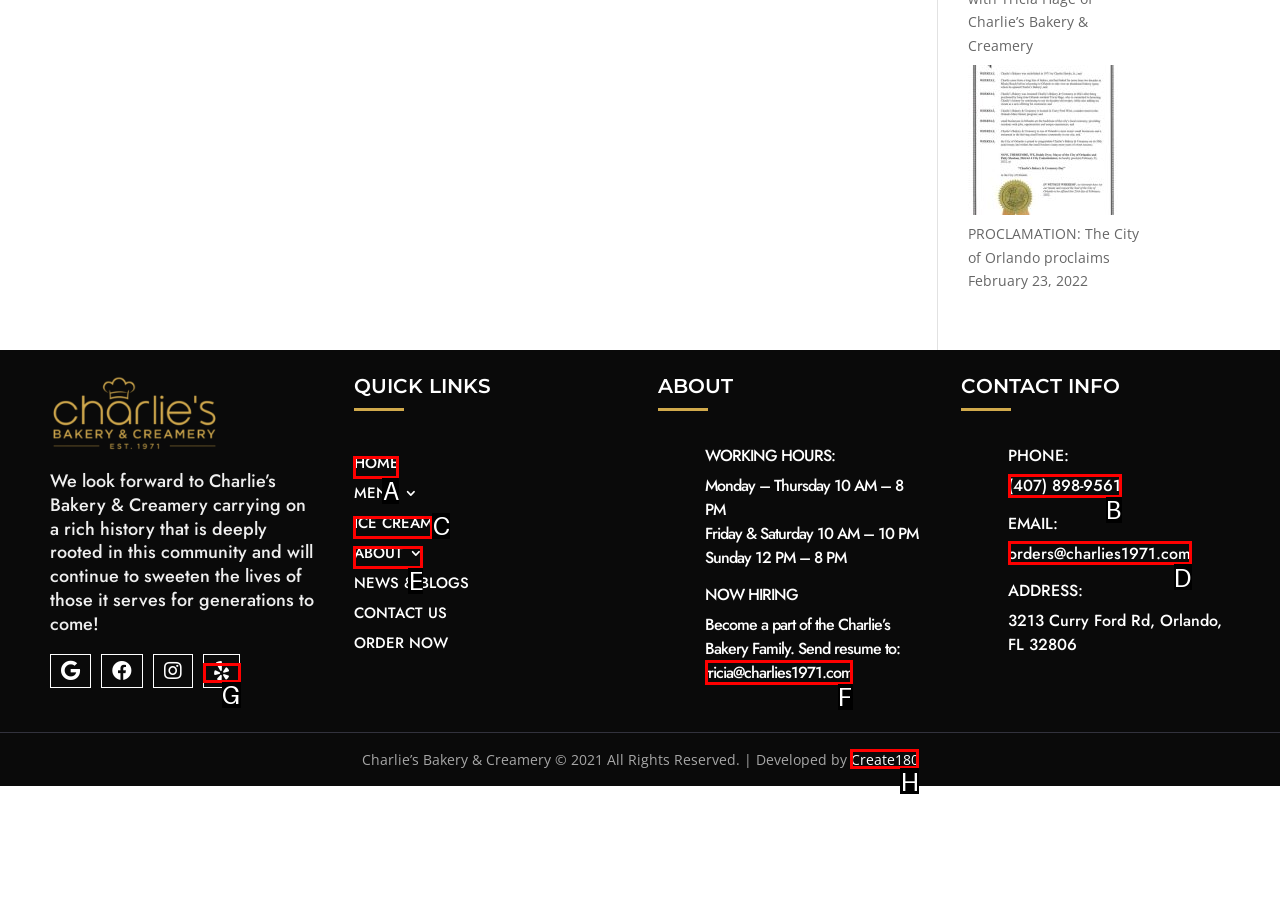Find the appropriate UI element to complete the task: Send an email to 'tricia@charlies1971.com'. Indicate your choice by providing the letter of the element.

F